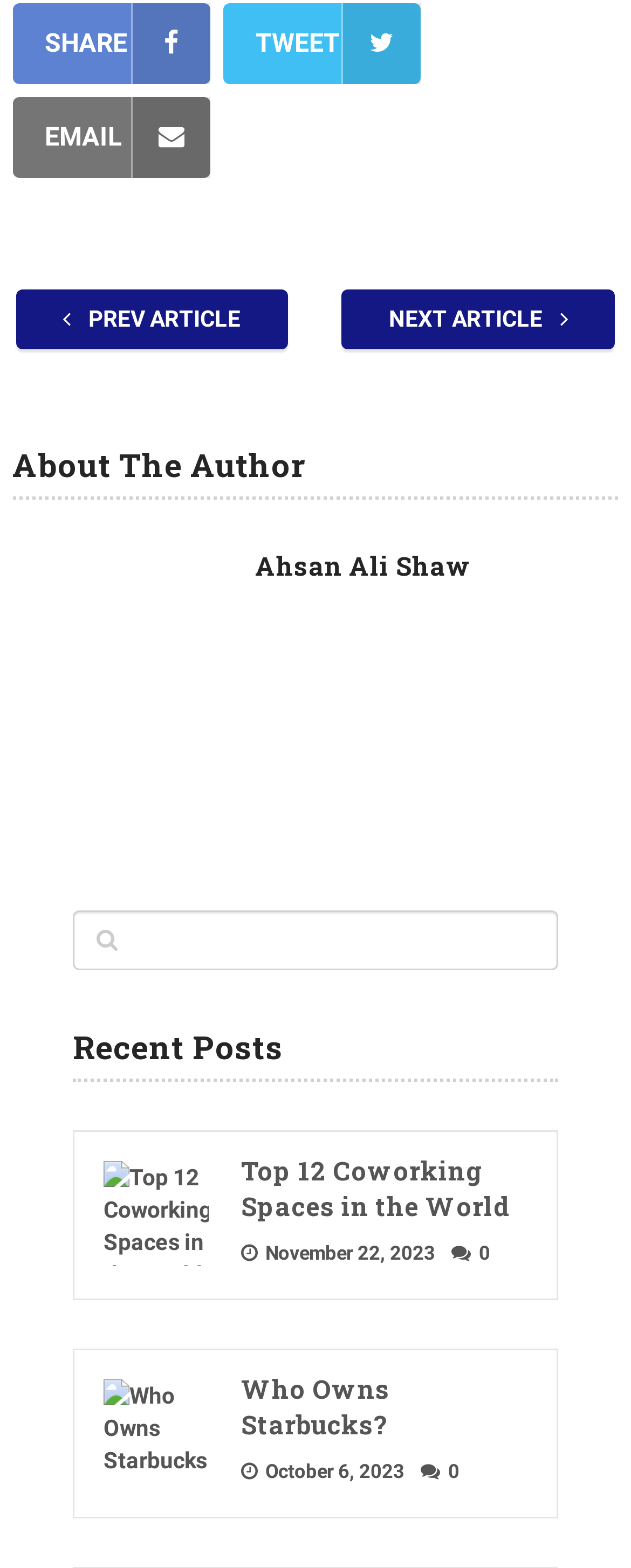Identify the bounding box coordinates of the section to be clicked to complete the task described by the following instruction: "View the recent post 'Top 12 Coworking Spaces in the World'". The coordinates should be four float numbers between 0 and 1, formatted as [left, top, right, bottom].

[0.164, 0.735, 0.836, 0.781]